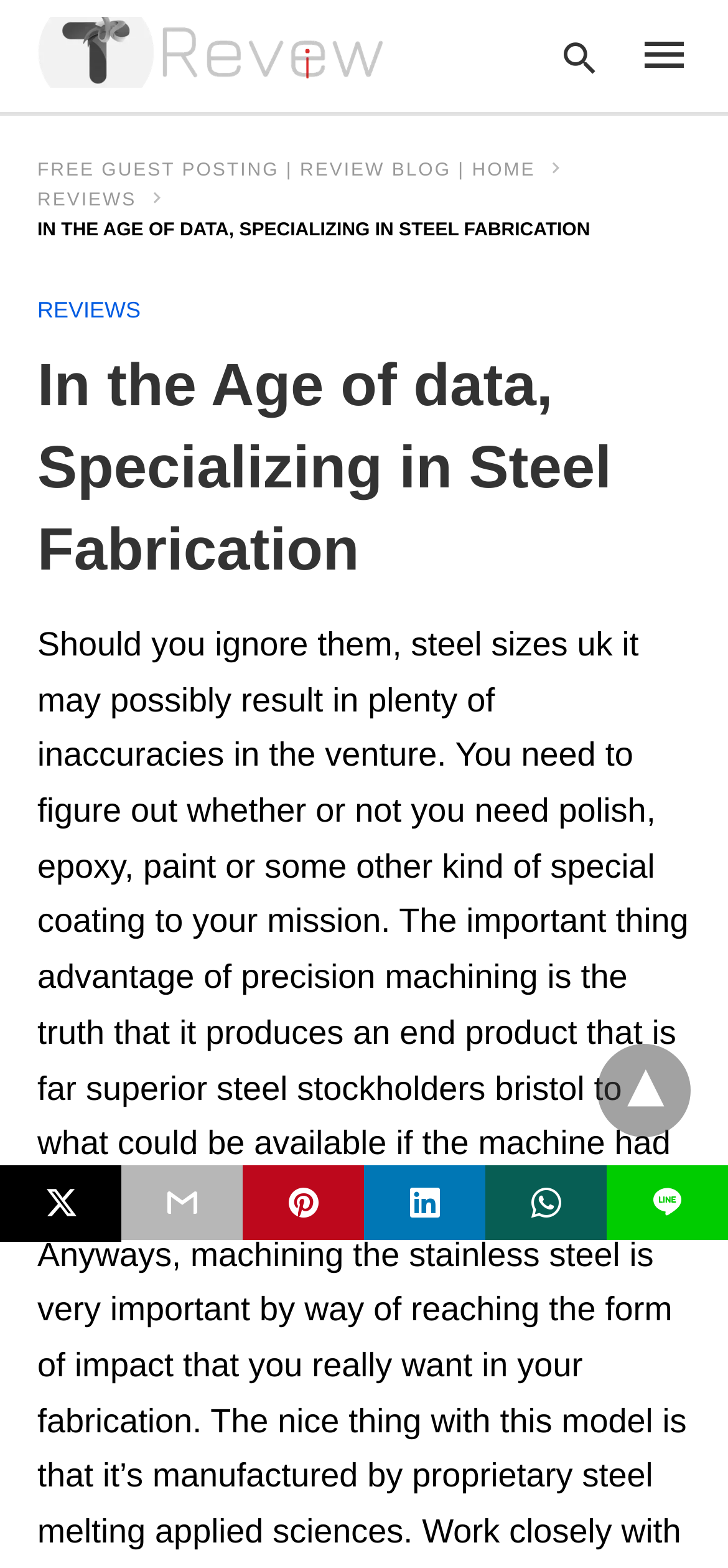What is the text above the search bar?
Kindly offer a detailed explanation using the data available in the image.

The text above the search bar is 'Type your search query and hit enter:', which is a StaticText element with a bounding box of [0.864, 0.176, 0.987, 0.311]. This text is located above the search bar, which is a LabelText element with a bounding box of [0.864, 0.177, 0.867, 0.179].